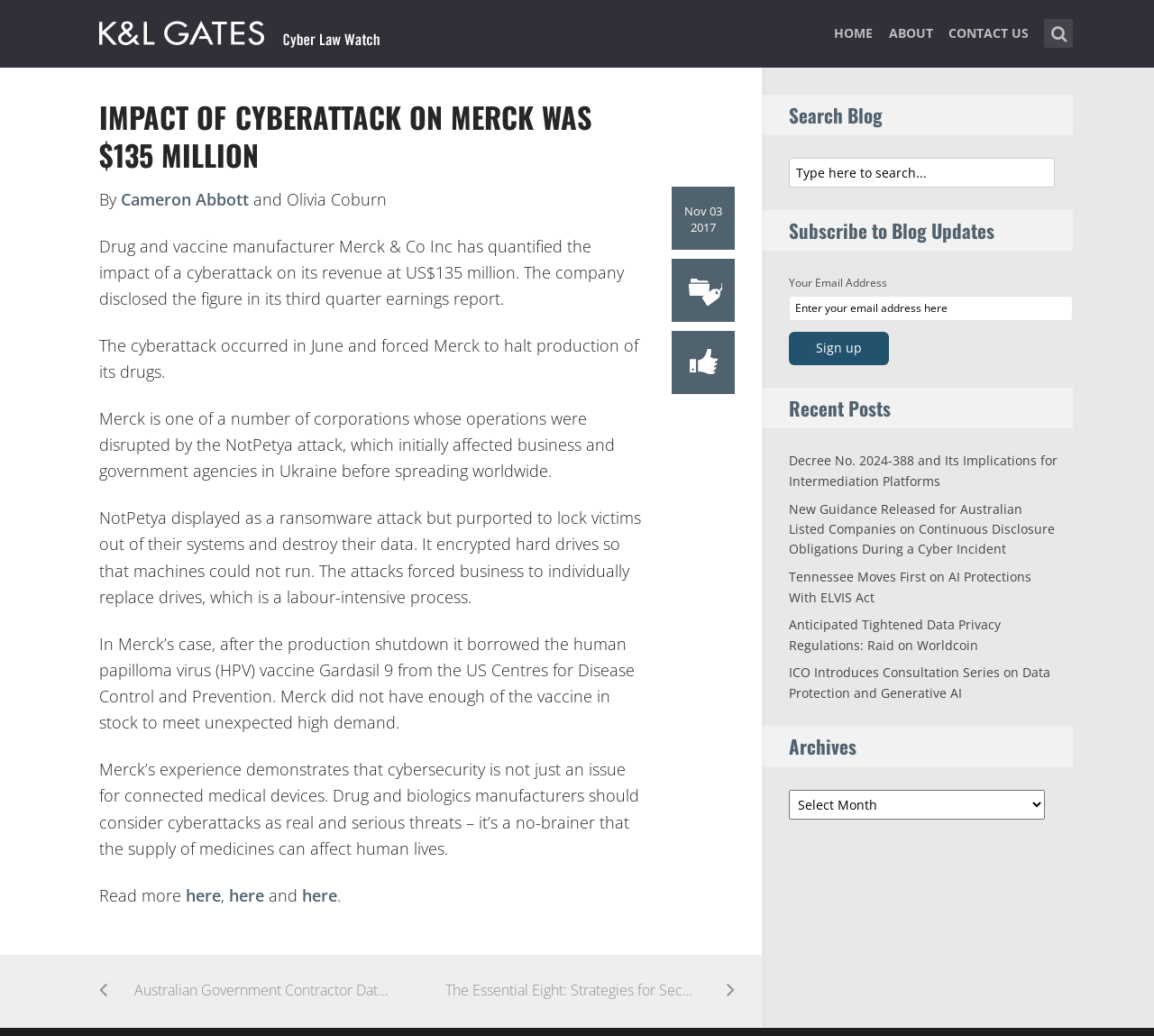Please find the bounding box coordinates of the section that needs to be clicked to achieve this instruction: "Subscribe to blog updates".

[0.684, 0.285, 0.93, 0.31]